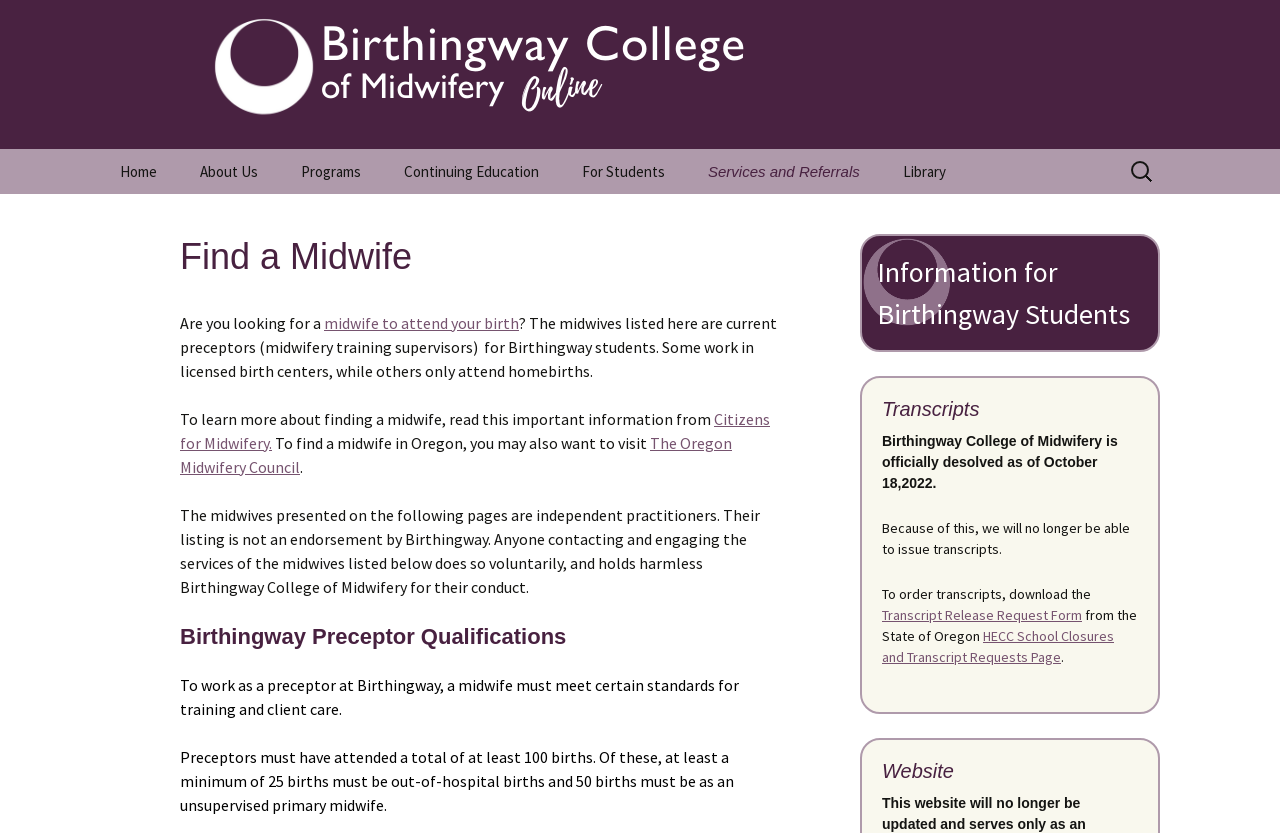How many categories are under the 'For Students' section?
Based on the image, answer the question with a single word or brief phrase.

5